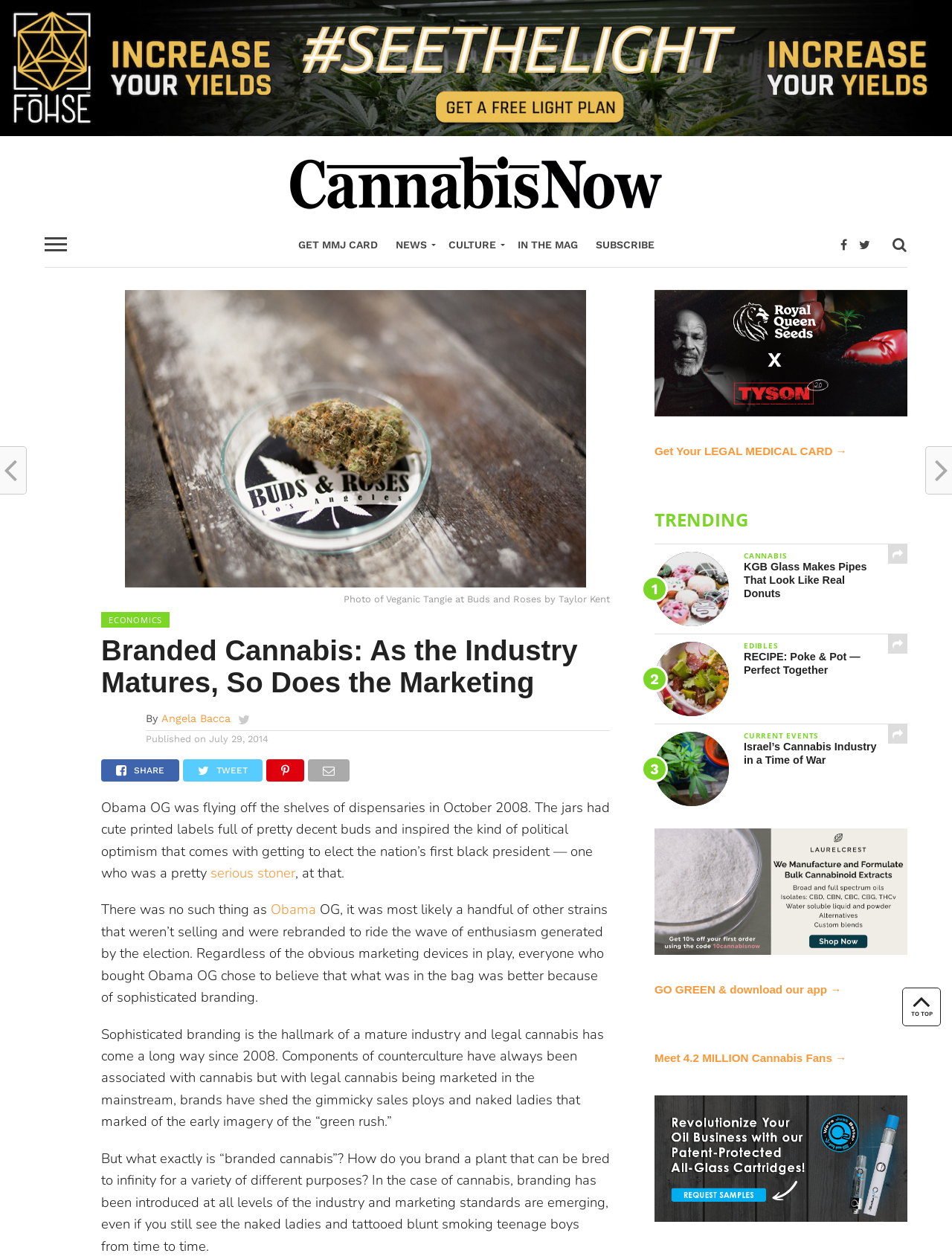Can you find the bounding box coordinates of the area I should click to execute the following instruction: "Explore the 'CULTURE' section"?

[0.461, 0.177, 0.534, 0.214]